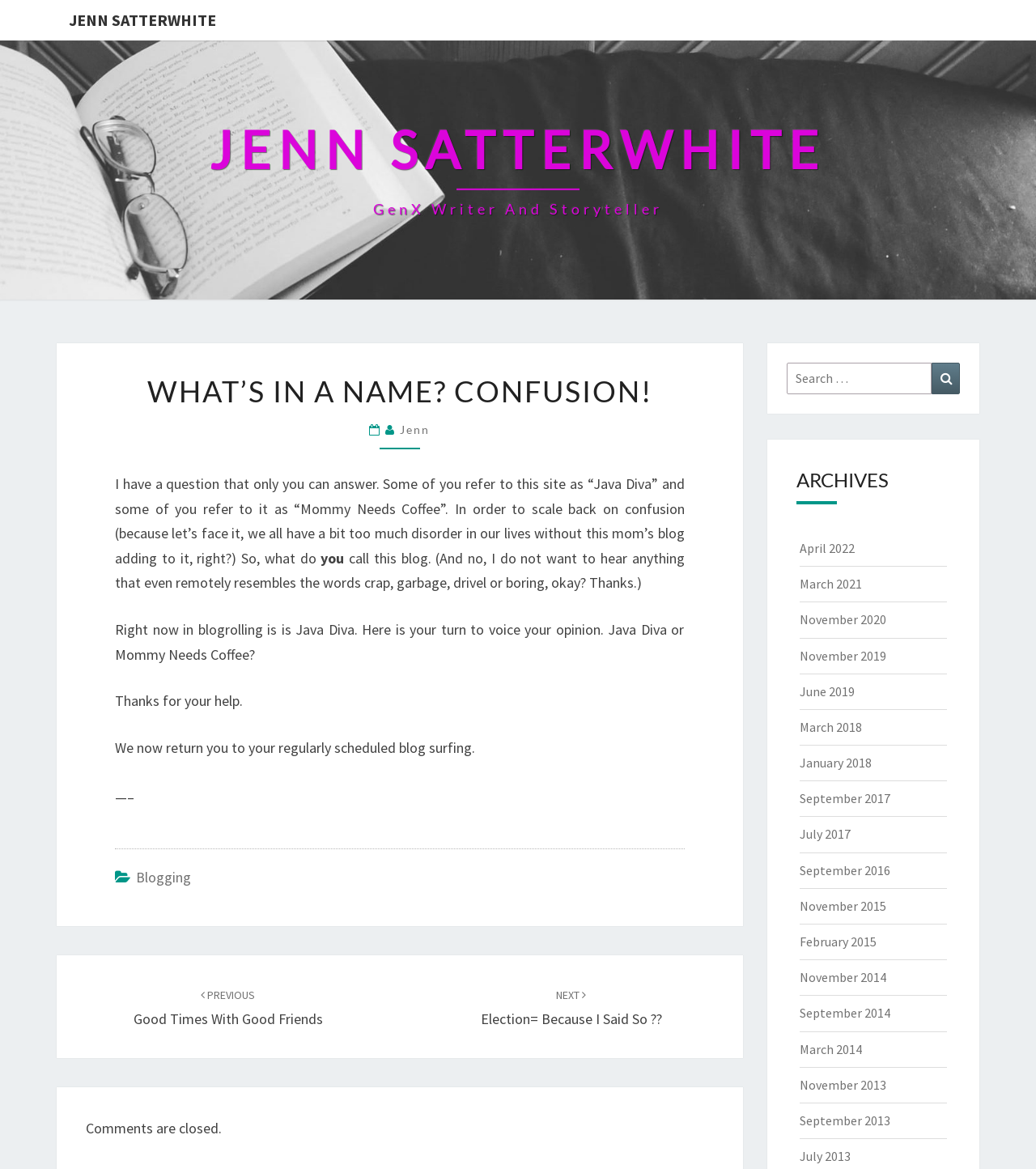Pinpoint the bounding box coordinates of the element to be clicked to execute the instruction: "View archives for April 2022".

[0.771, 0.462, 0.825, 0.476]